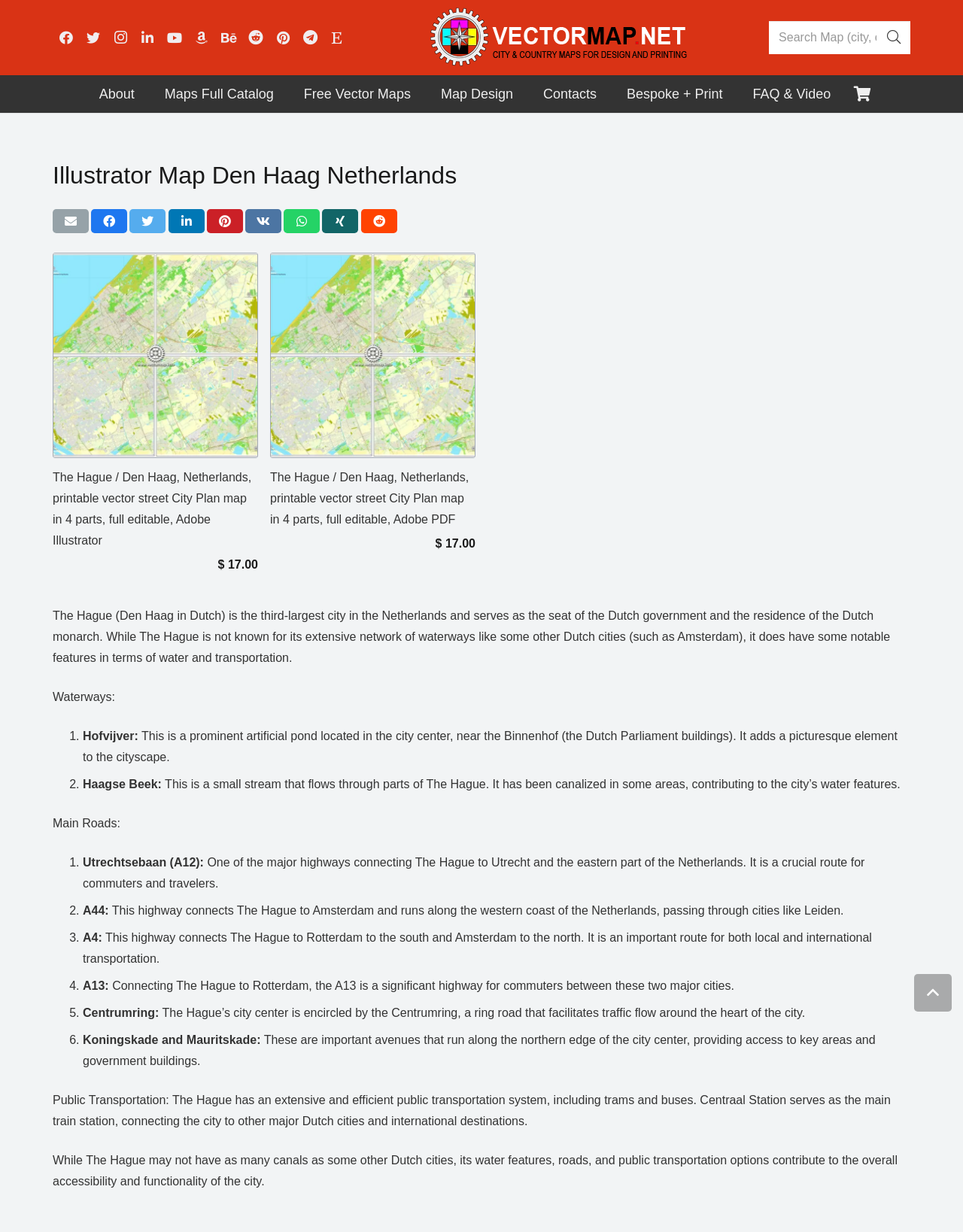Locate the bounding box coordinates of the area that needs to be clicked to fulfill the following instruction: "Check the cart". The coordinates should be in the format of four float numbers between 0 and 1, namely [left, top, right, bottom].

[0.878, 0.061, 0.913, 0.092]